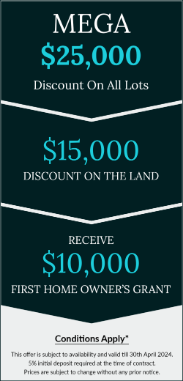What is the deadline for these offers?
Deliver a detailed and extensive answer to the question.

The note at the bottom of the promotional image advises potential buyers that these offers are subject to availability and valid until April 30, 2024.